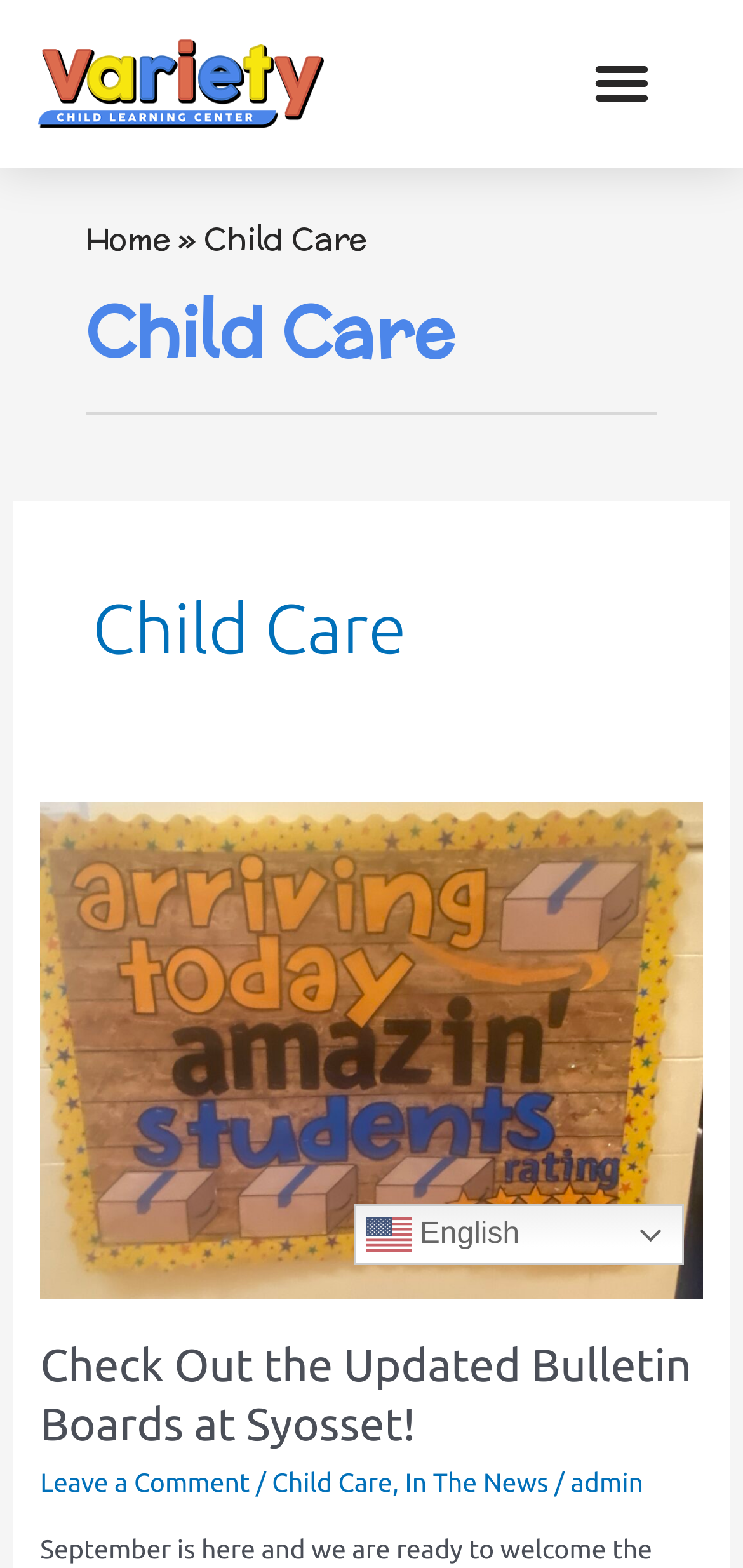Answer the question briefly using a single word or phrase: 
What language is the website currently in?

English